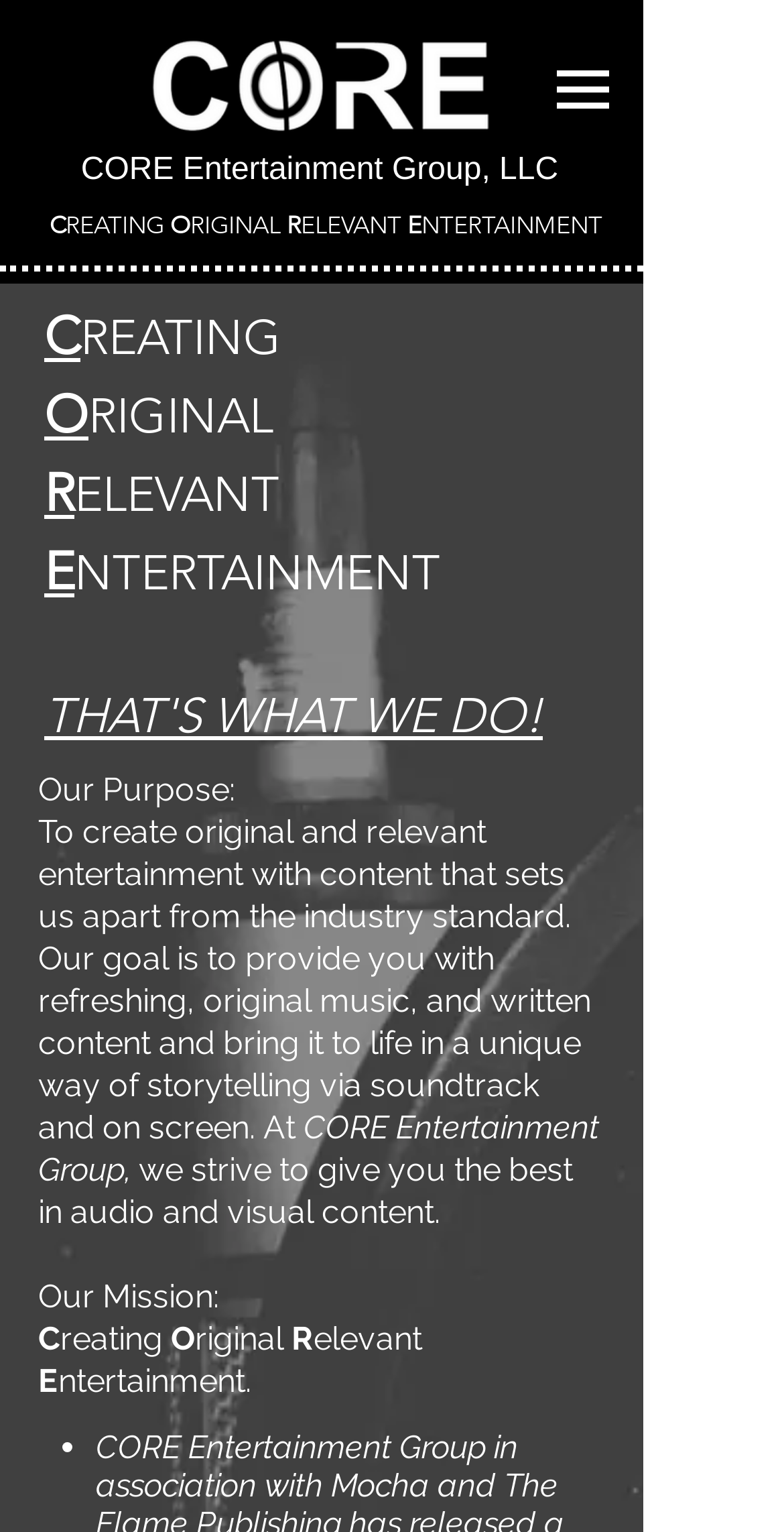Analyze the image and provide a detailed answer to the question: What is the purpose of the company?

The purpose of the company can be found in the static text element that reads 'Our Purpose:' followed by a description of the company's goal, which is to create original and relevant entertainment with content that sets them apart from the industry standard.